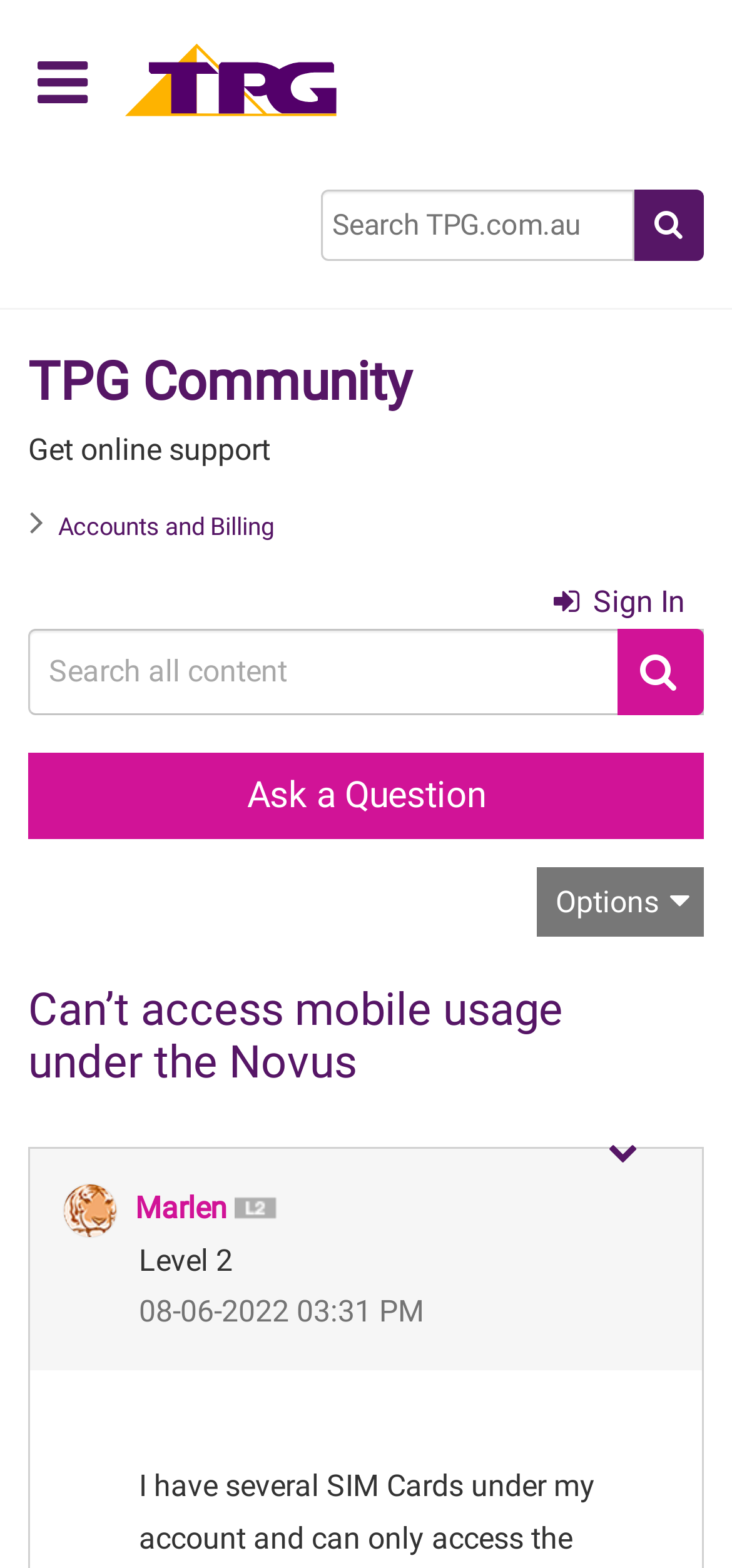Answer the question with a brief word or phrase:
How many search boxes are there on the webpage?

1